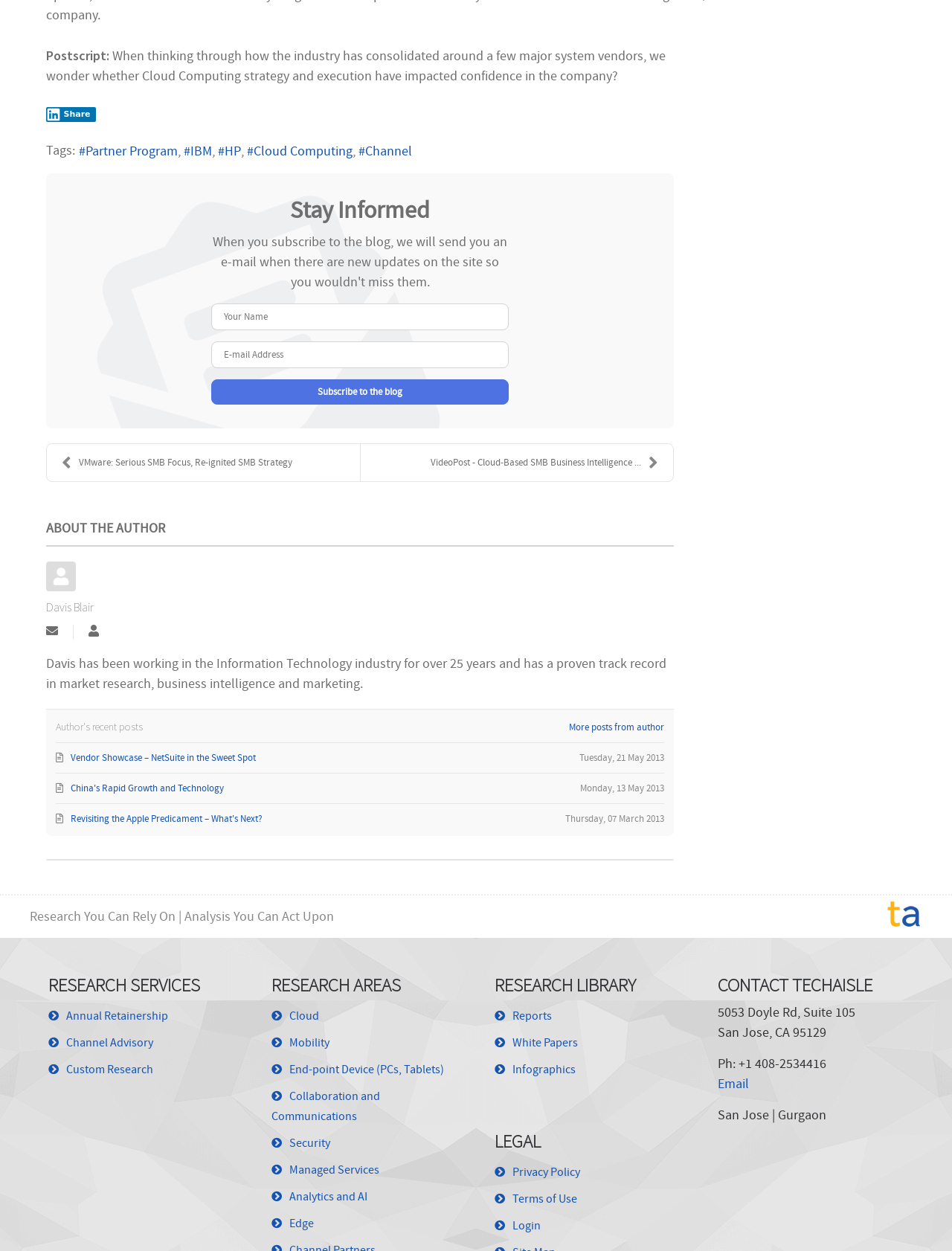Locate the UI element described as follows: "Email". Return the bounding box coordinates as four float numbers between 0 and 1 in the order [left, top, right, bottom].

[0.754, 0.86, 0.787, 0.873]